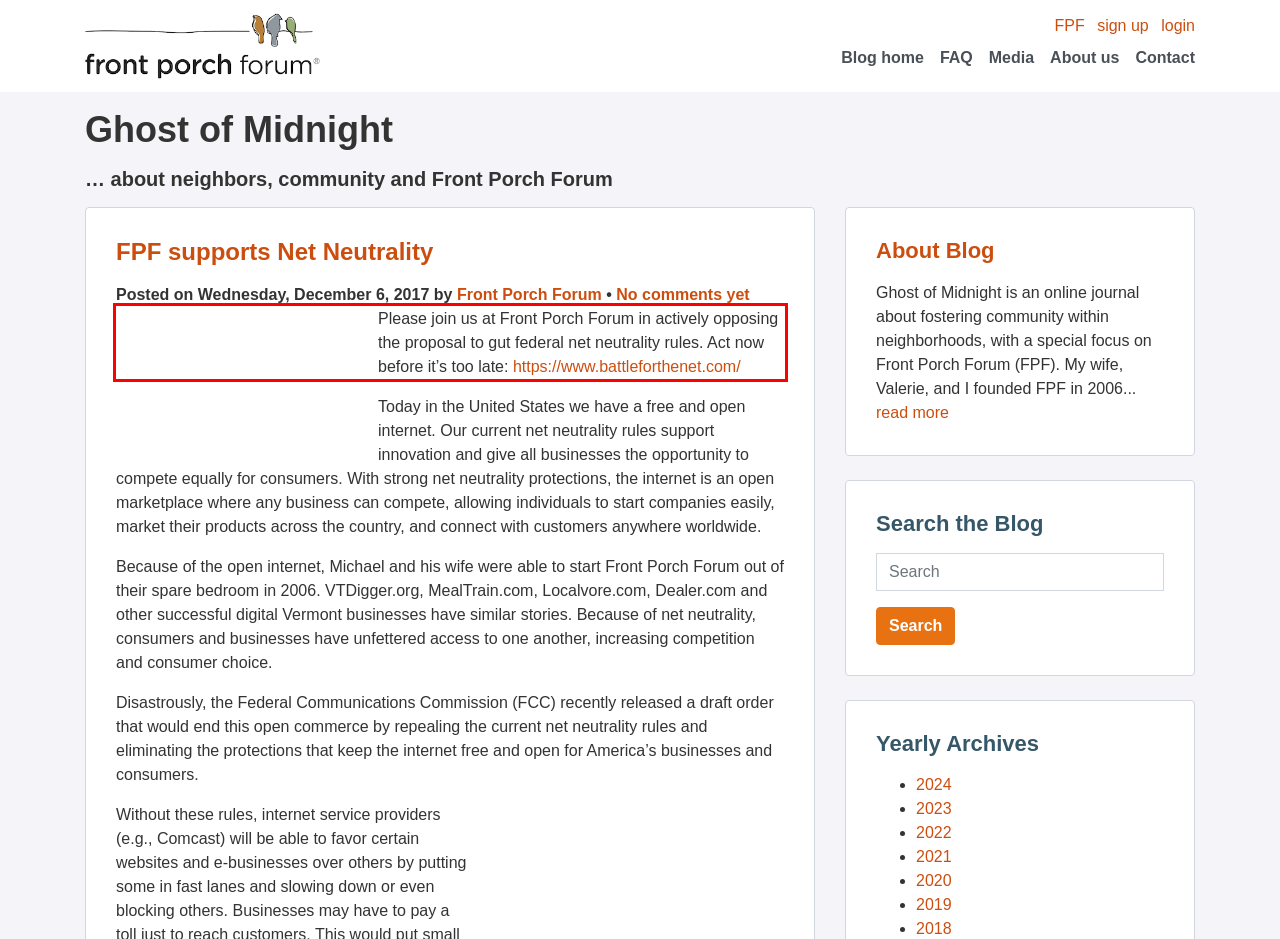View the screenshot of the webpage and identify the UI element surrounded by a red bounding box. Extract the text contained within this red bounding box.

Please join us at Front Porch Forum in actively opposing the proposal to gut federal net neutrality rules. Act now before it’s too late: https://www.battleforthenet.com/